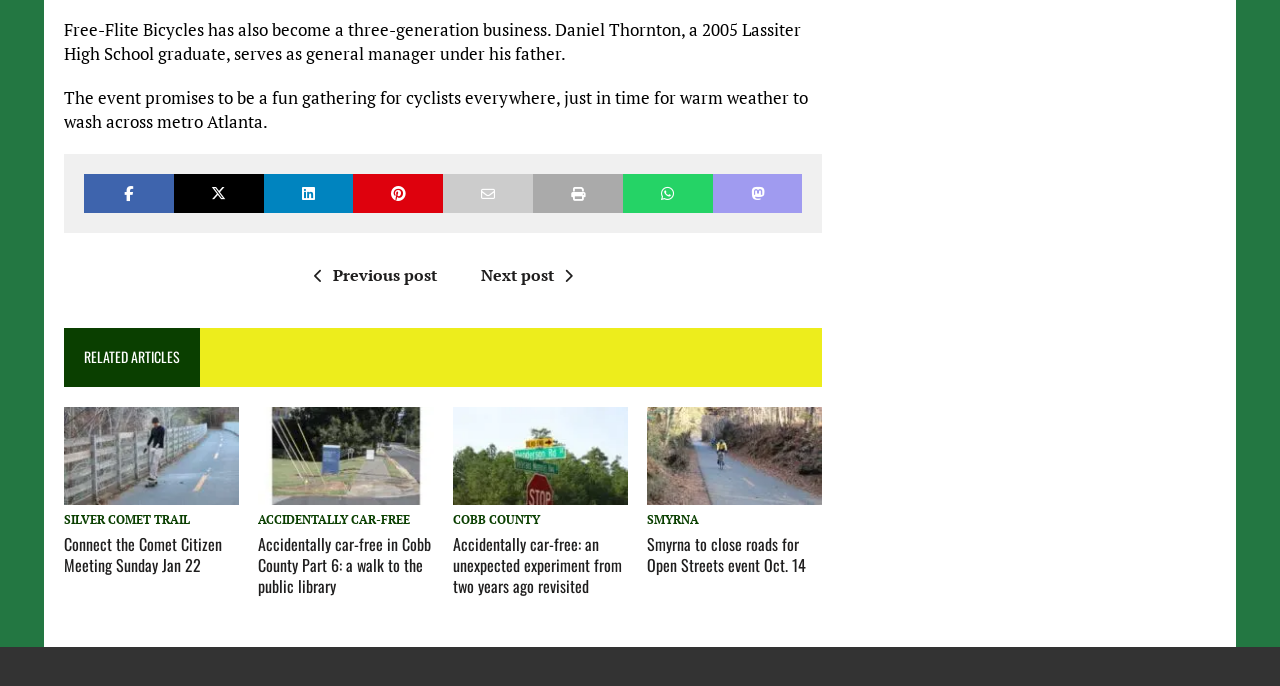What is the name of the business mentioned?
Based on the screenshot, answer the question with a single word or phrase.

Free-Flite Bicycles